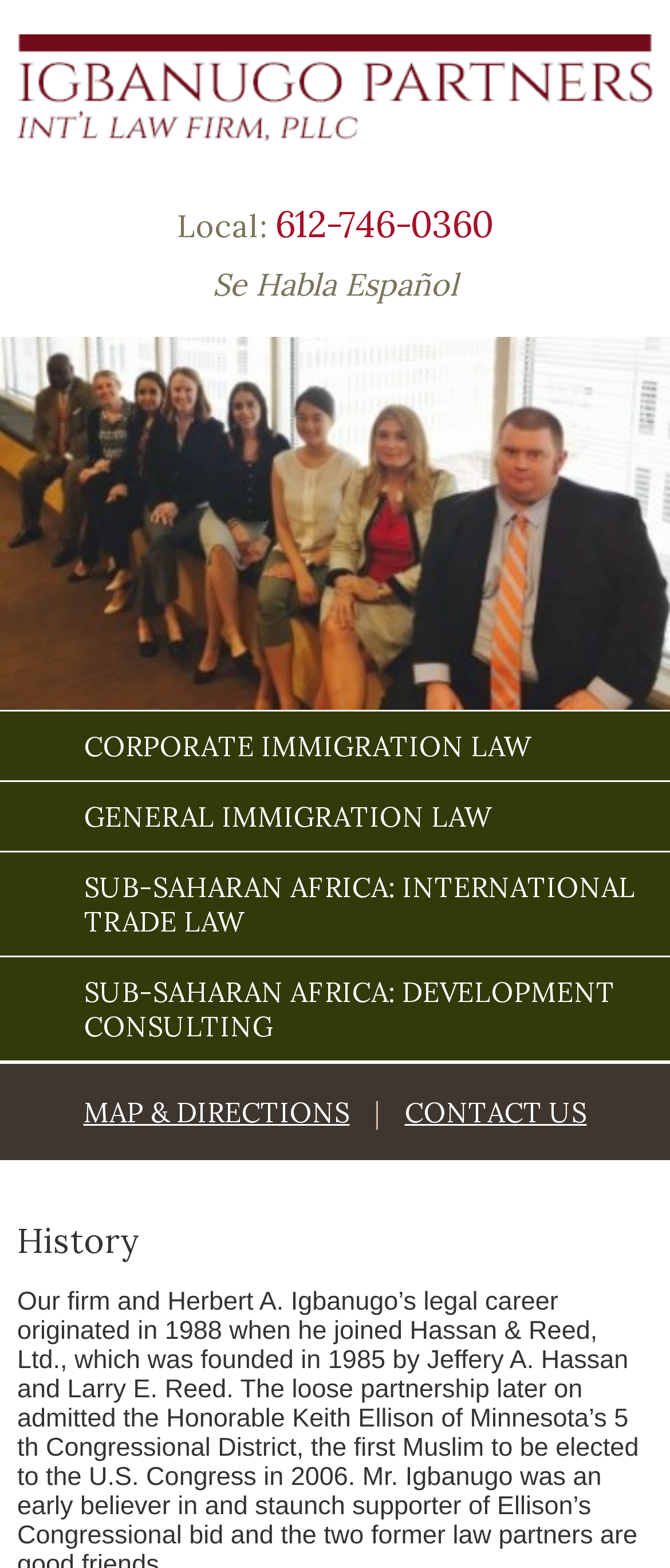Please specify the bounding box coordinates of the clickable region to carry out the following instruction: "read about the history of the law firm". The coordinates should be four float numbers between 0 and 1, in the format [left, top, right, bottom].

[0.026, 0.777, 0.974, 0.805]